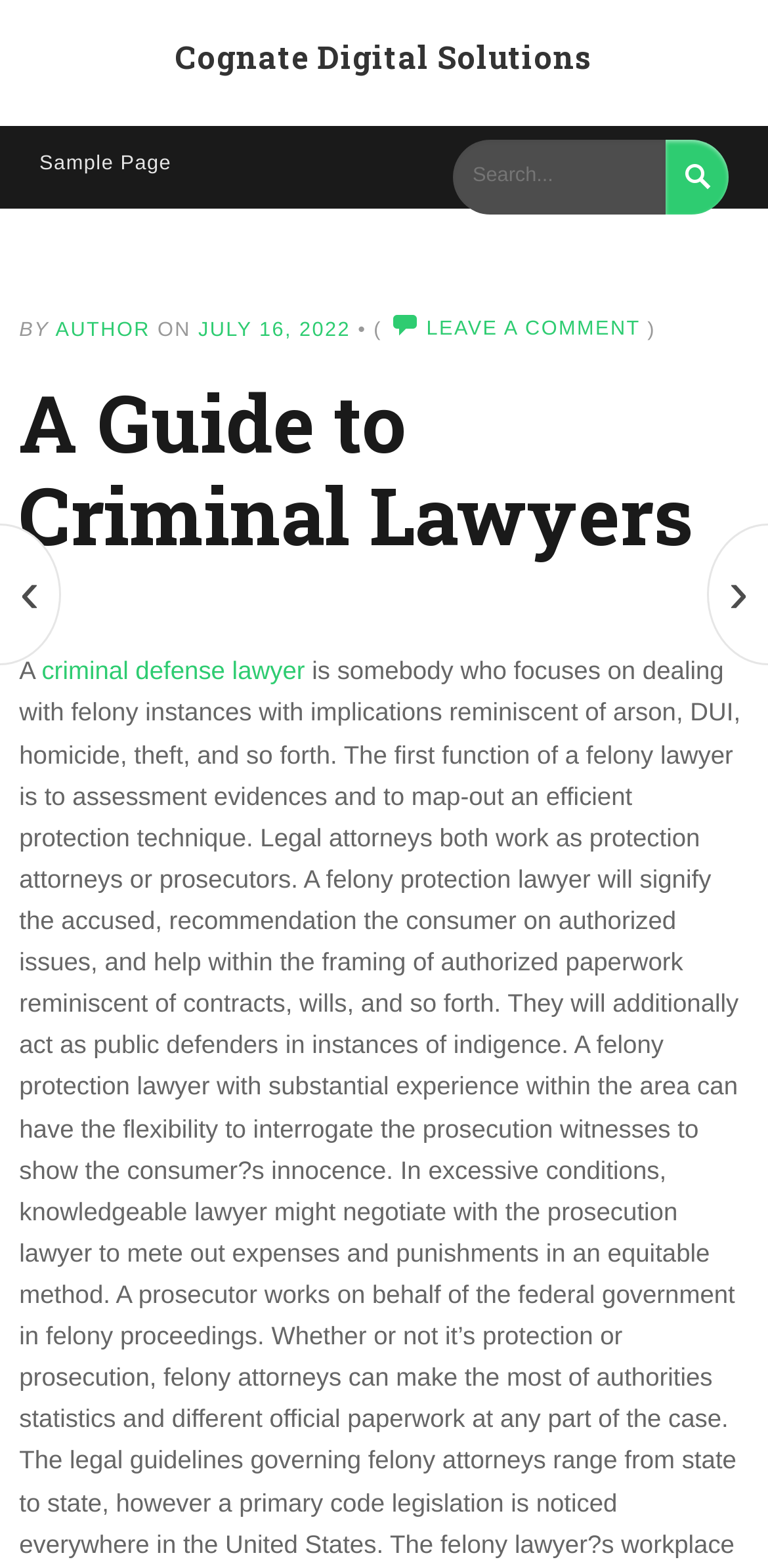Please find the bounding box coordinates of the element that you should click to achieve the following instruction: "read about criminal defense lawyers". The coordinates should be presented as four float numbers between 0 and 1: [left, top, right, bottom].

[0.054, 0.418, 0.397, 0.437]